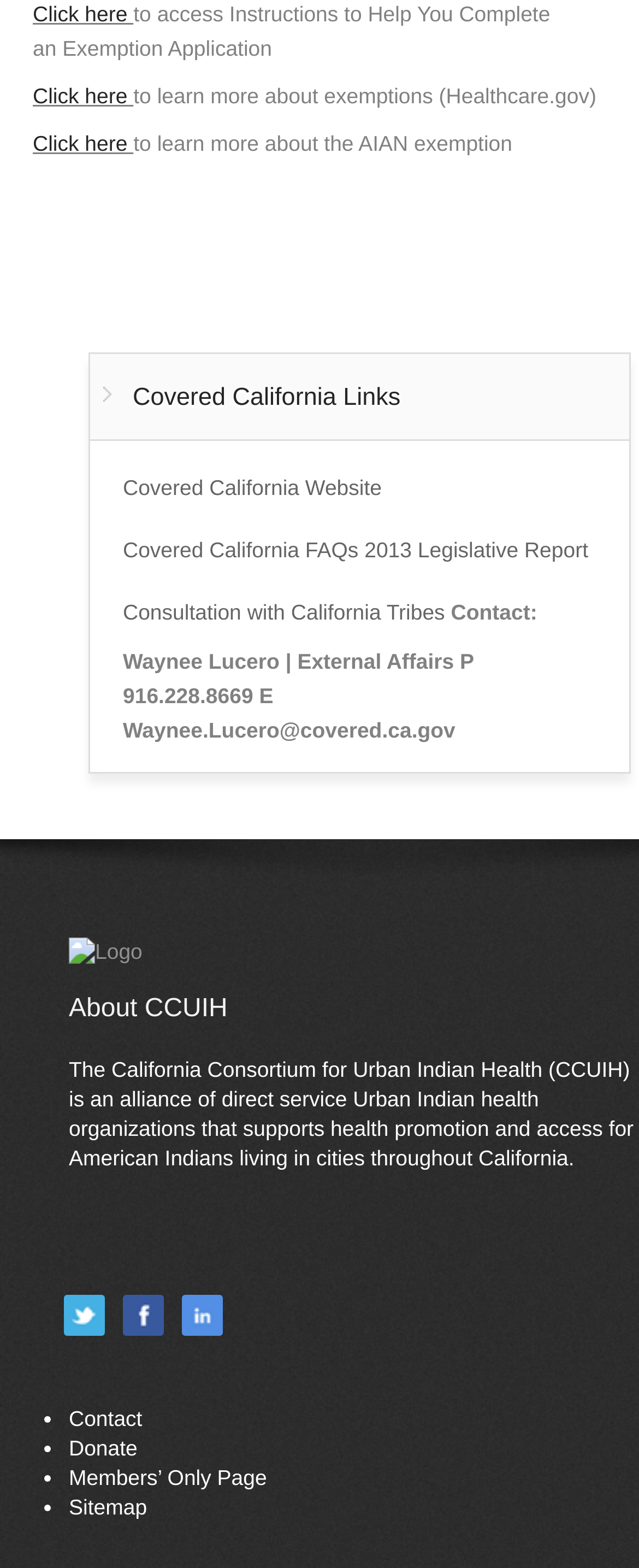Please identify the coordinates of the bounding box for the clickable region that will accomplish this instruction: "Learn more about exemptions on Healthcare.gov".

[0.209, 0.053, 0.933, 0.069]